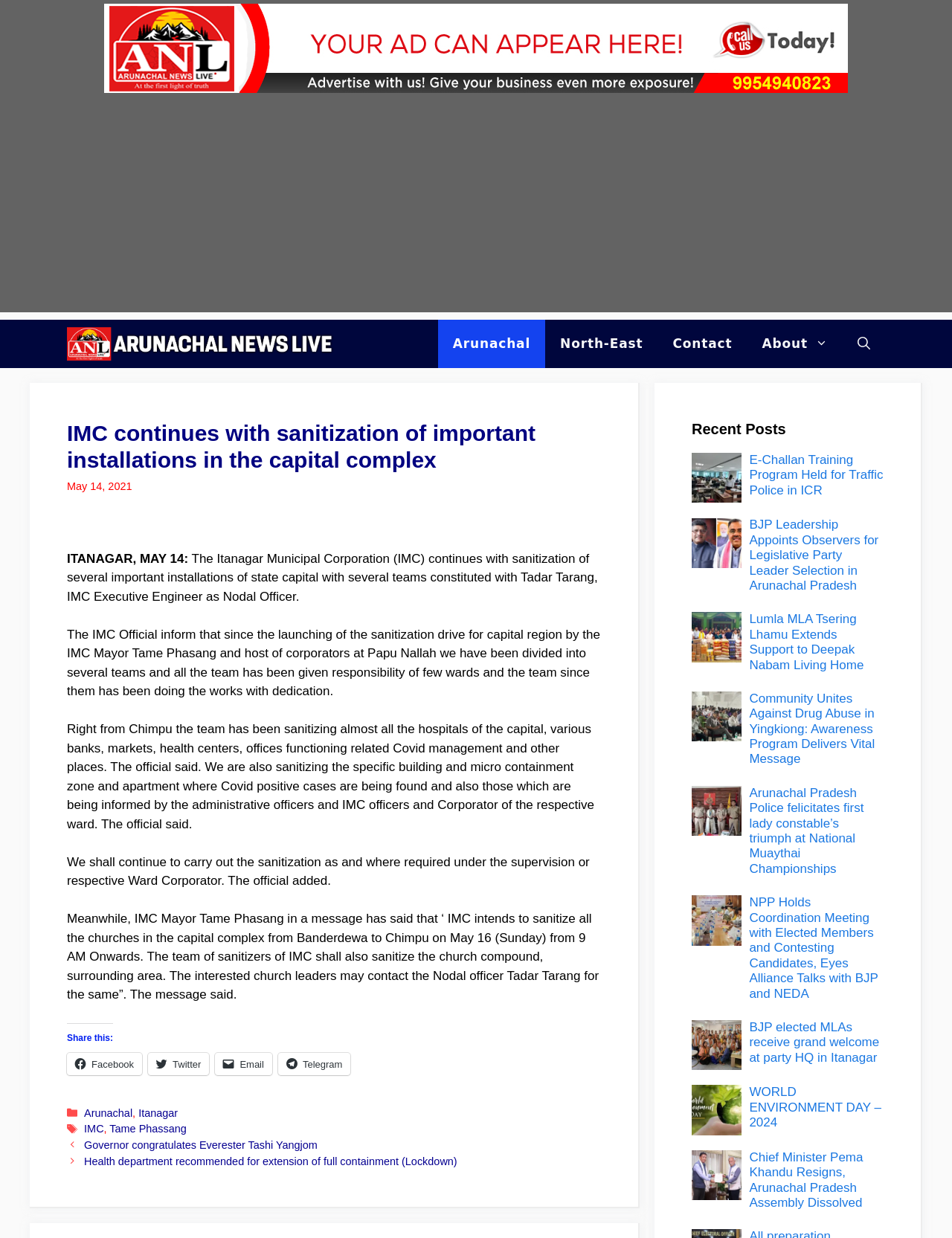Identify the bounding box coordinates of the region I need to click to complete this instruction: "Share this on Facebook".

[0.07, 0.85, 0.149, 0.868]